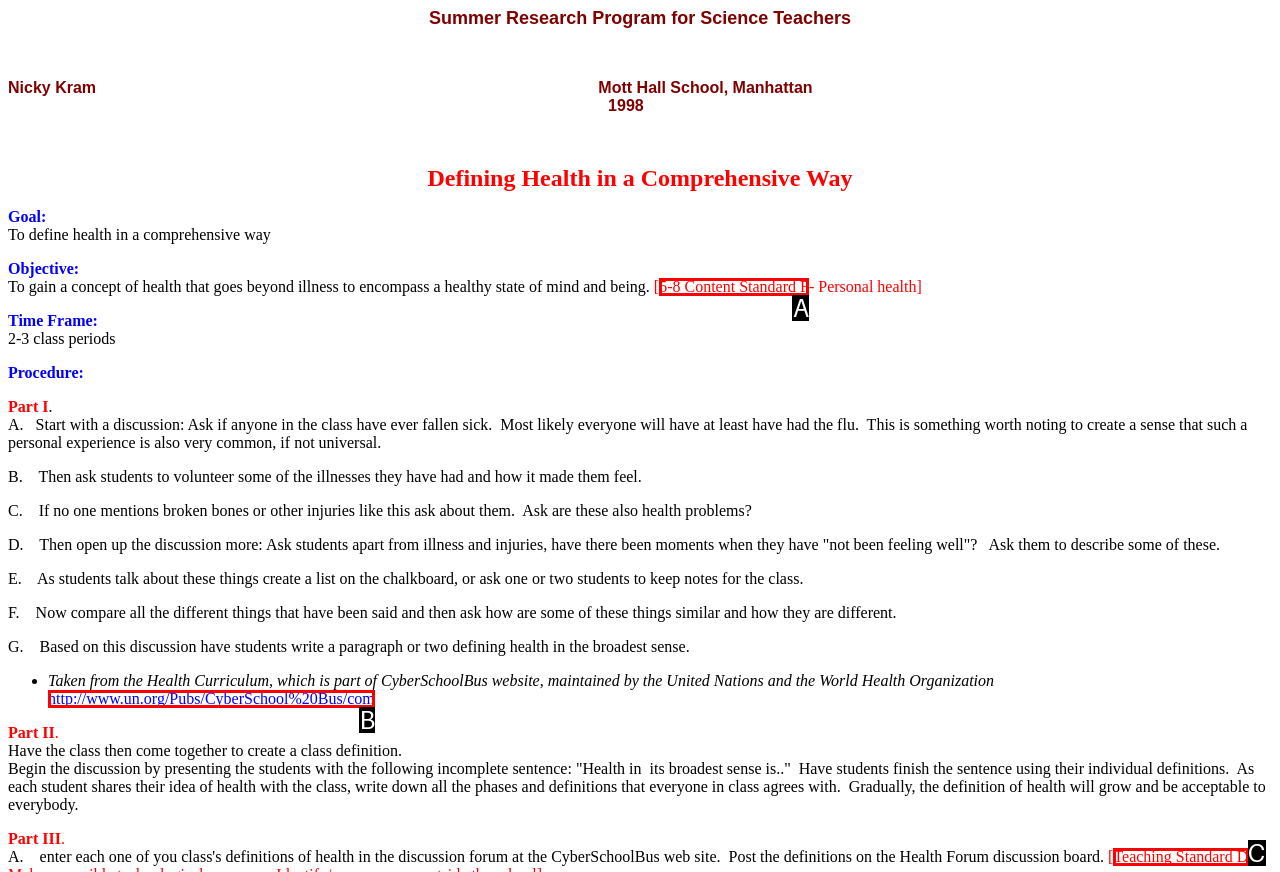Determine which UI element matches this description: 5-8 Content Standard F
Reply with the appropriate option's letter.

A